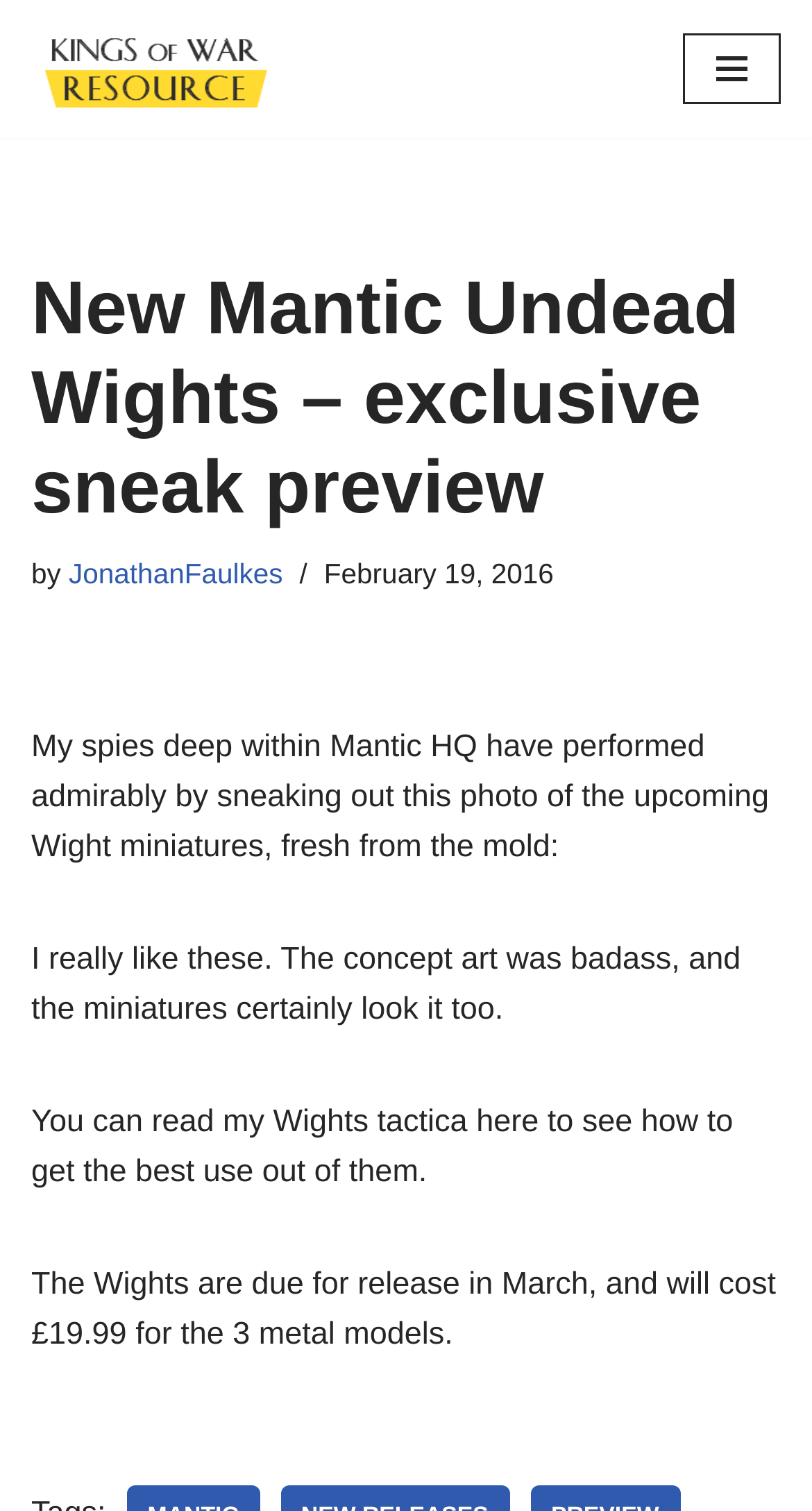Please give a concise answer to this question using a single word or phrase: 
What is the release month of the Wight miniatures?

March